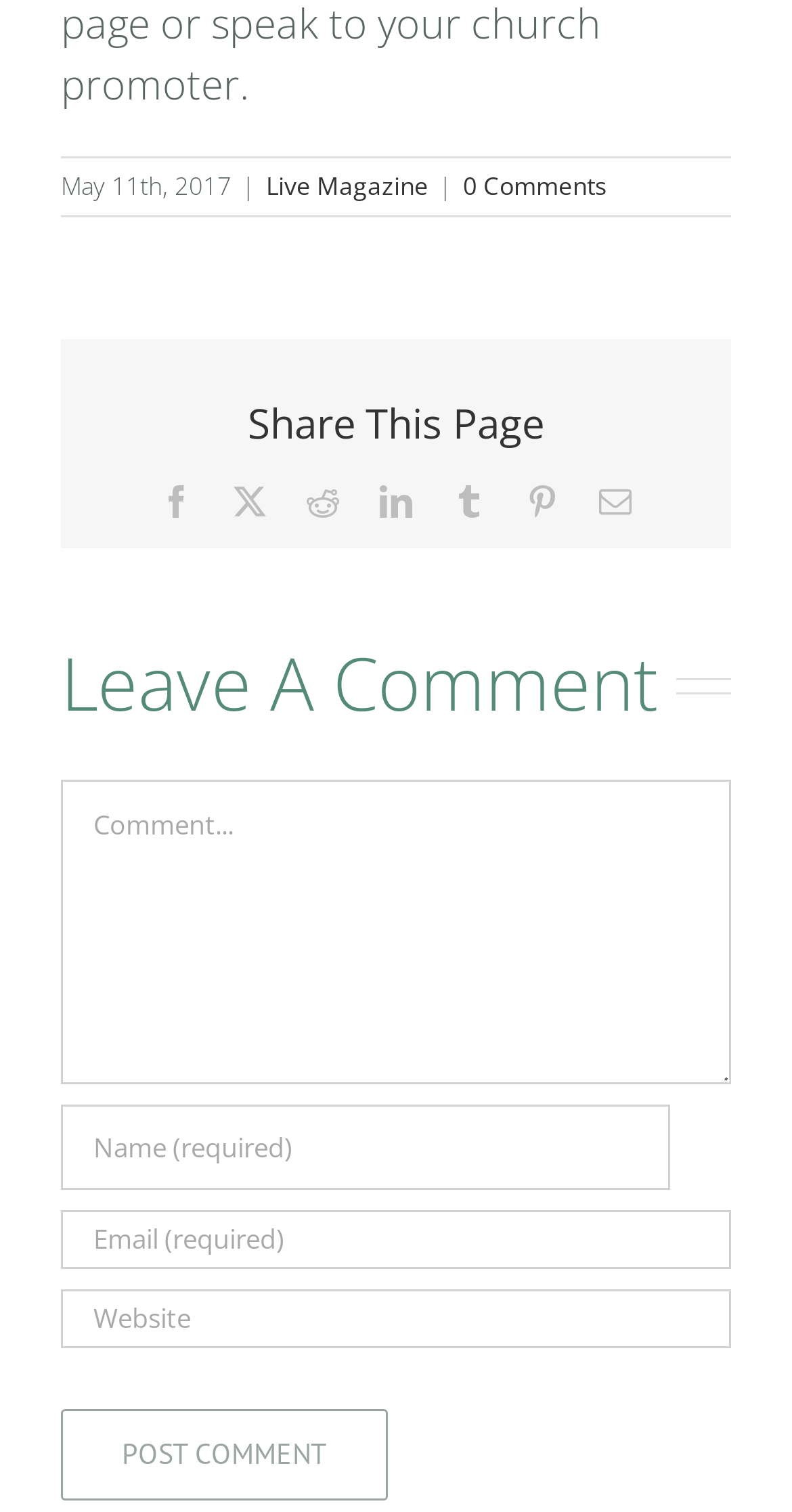Identify the bounding box coordinates for the element that needs to be clicked to fulfill this instruction: "Enter your name". Provide the coordinates in the format of four float numbers between 0 and 1: [left, top, right, bottom].

[0.077, 0.73, 0.846, 0.786]